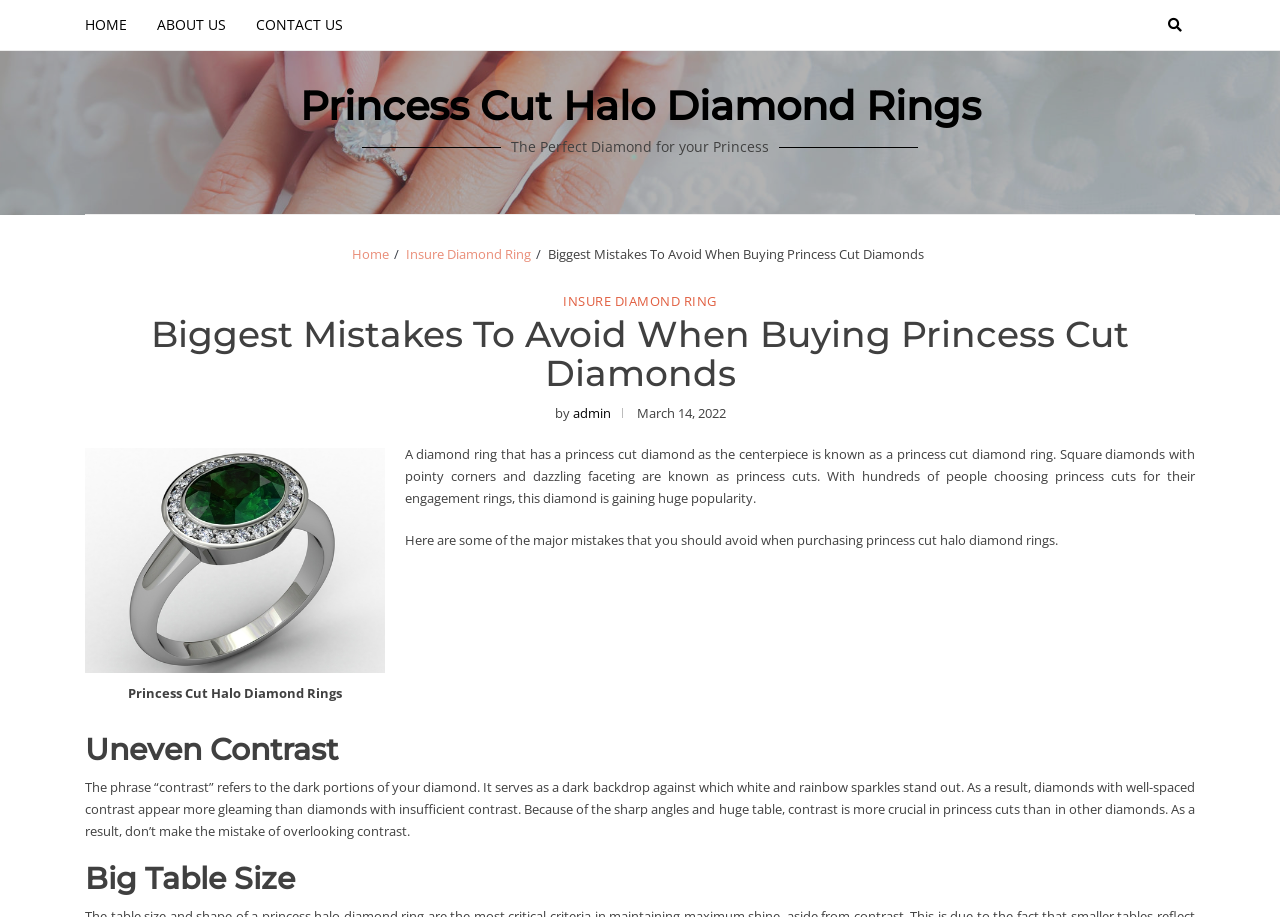Could you identify the text that serves as the heading for this webpage?

Biggest Mistakes To Avoid When Buying Princess Cut Diamonds